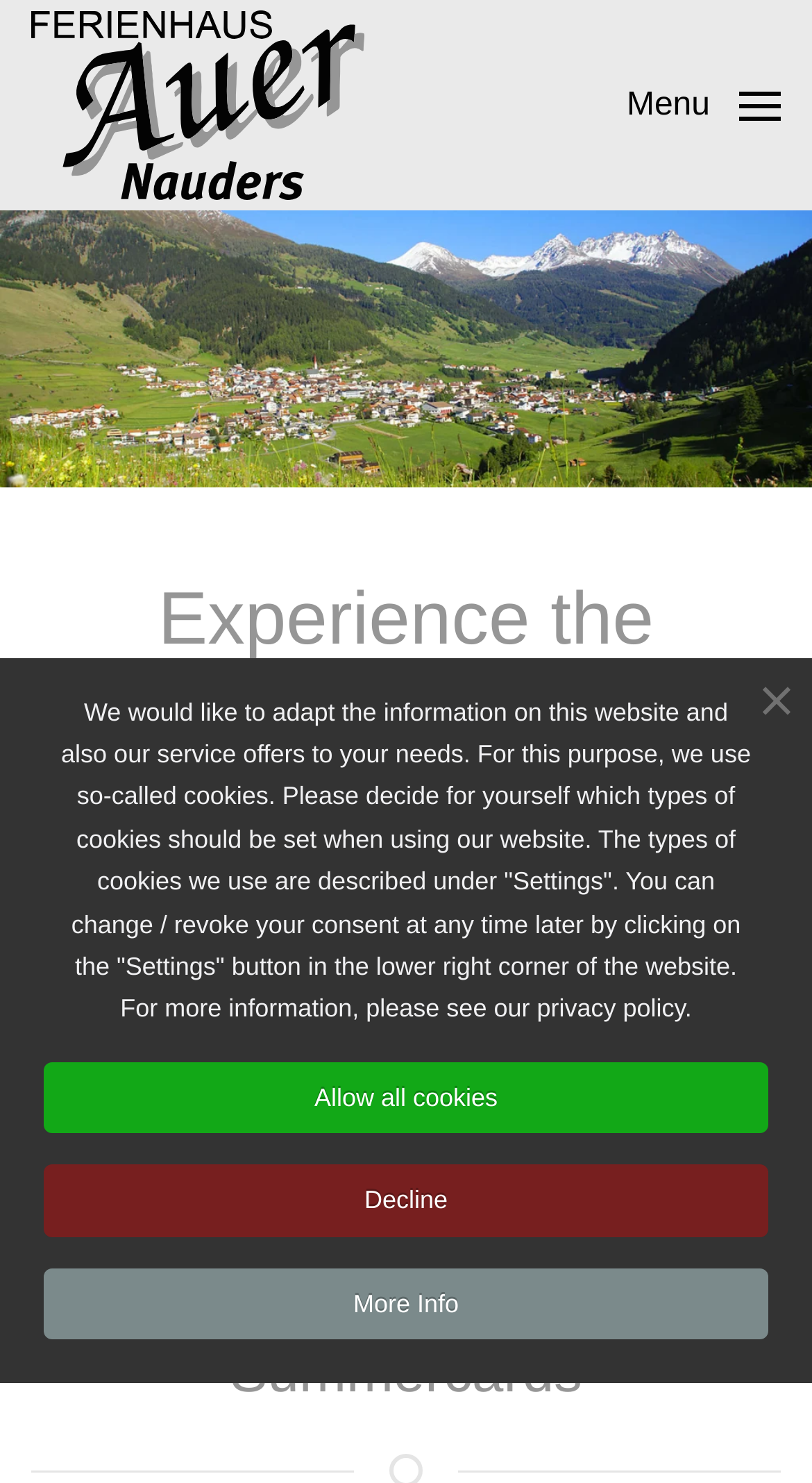What is the main activity shown in the image?
Please give a well-detailed answer to the question.

The main image on the webpage shows a view of Nauders in summer, which suggests that the webpage is about summer holidays in Nauders.